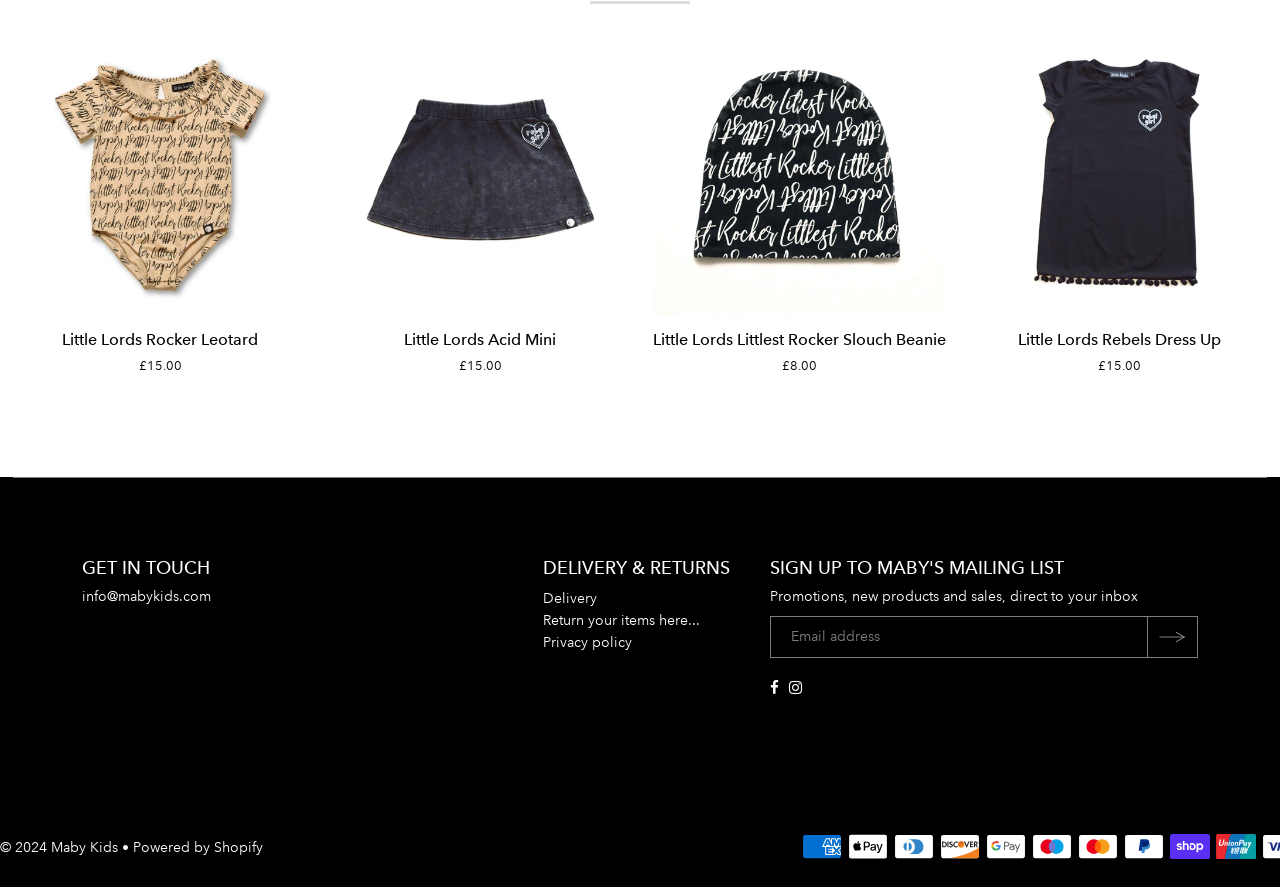What payment methods are accepted?
Using the image, answer in one word or phrase.

Multiple